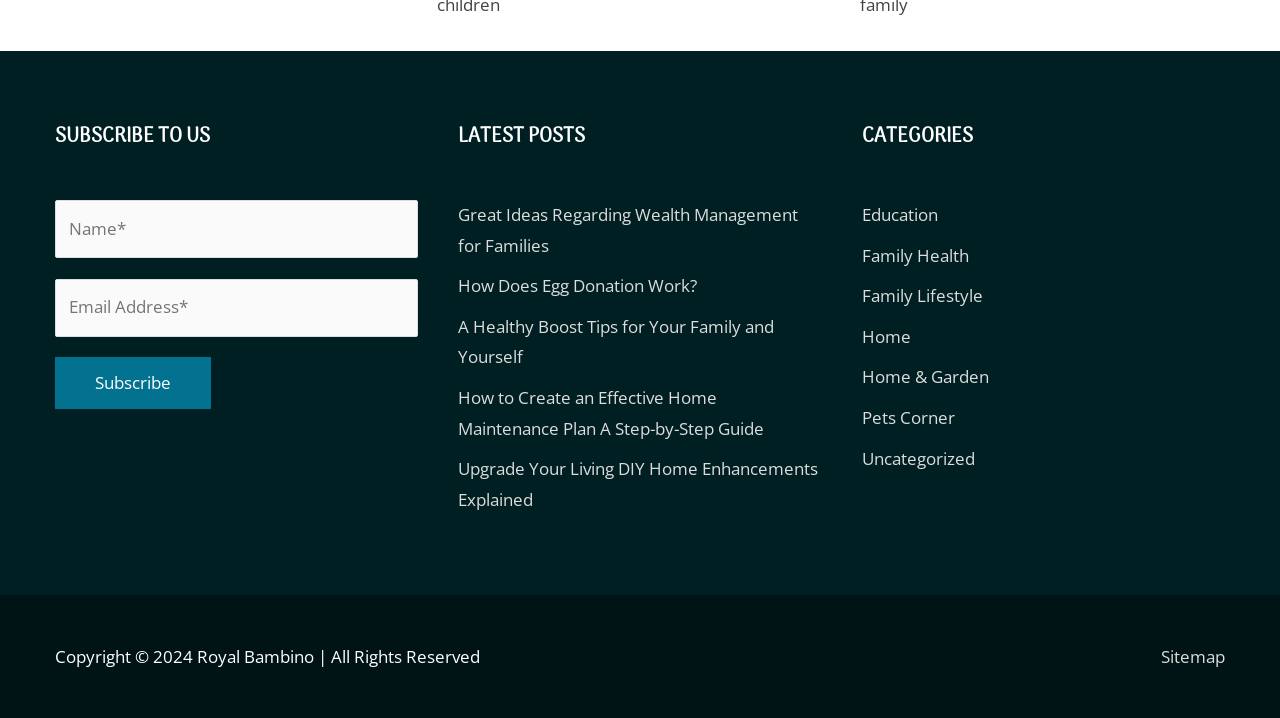Please give the bounding box coordinates of the area that should be clicked to fulfill the following instruction: "View the sitemap". The coordinates should be in the format of four float numbers from 0 to 1, i.e., [left, top, right, bottom].

[0.894, 0.898, 0.957, 0.93]